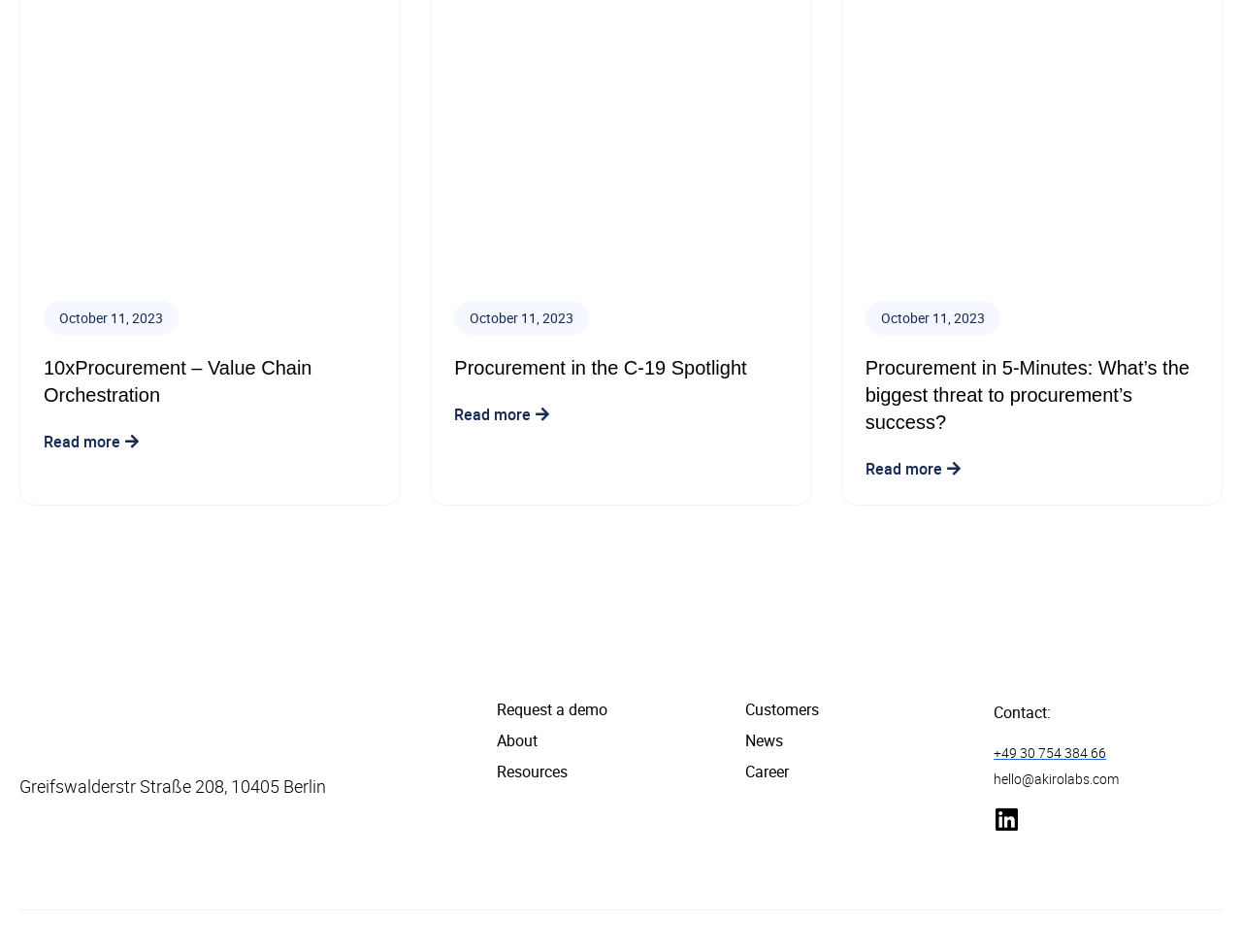Find the bounding box coordinates of the area to click in order to follow the instruction: "Read about 10xProcurement – Value Chain Orchestration".

[0.035, 0.375, 0.251, 0.426]